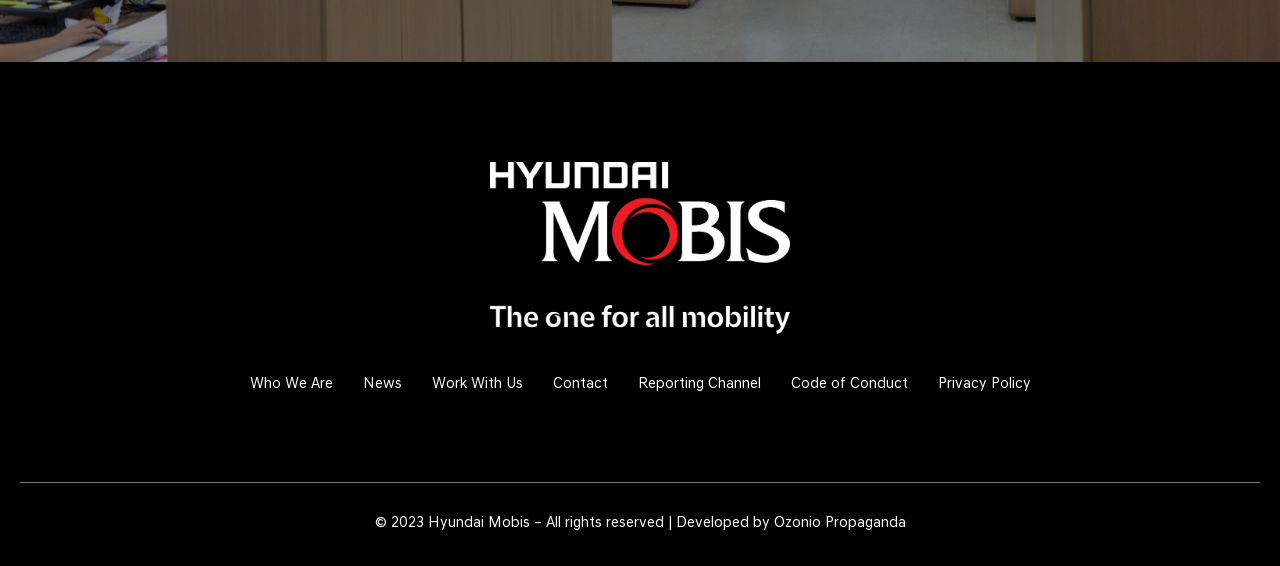Pinpoint the bounding box coordinates of the clickable element to carry out the following instruction: "Visit News."

[0.283, 0.662, 0.314, 0.701]